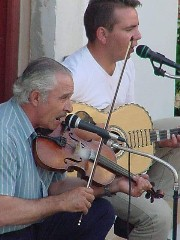Provide a thorough and detailed caption for the image.

The image captures a lively moment during a wedding celebration in Kea, featuring two musicians performing together. The prominent figure on the left is seen passionately playing the violin, while the guitarist accompanying him strums a melodious tune. The violinist is described as Andonis Zourlos, the mayor of Kea and a renowned violin player, adding a local touch to this festive atmosphere. Their performance, set against a simple backdrop, highlights the cultural richness of the island, showcasing not only the talent within the community but also the joy and connection music brings to such important life events.